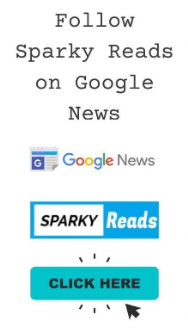What is the purpose of the graphical element on the call-to-action button?
Answer the question using a single word or phrase, according to the image.

To suggest a click